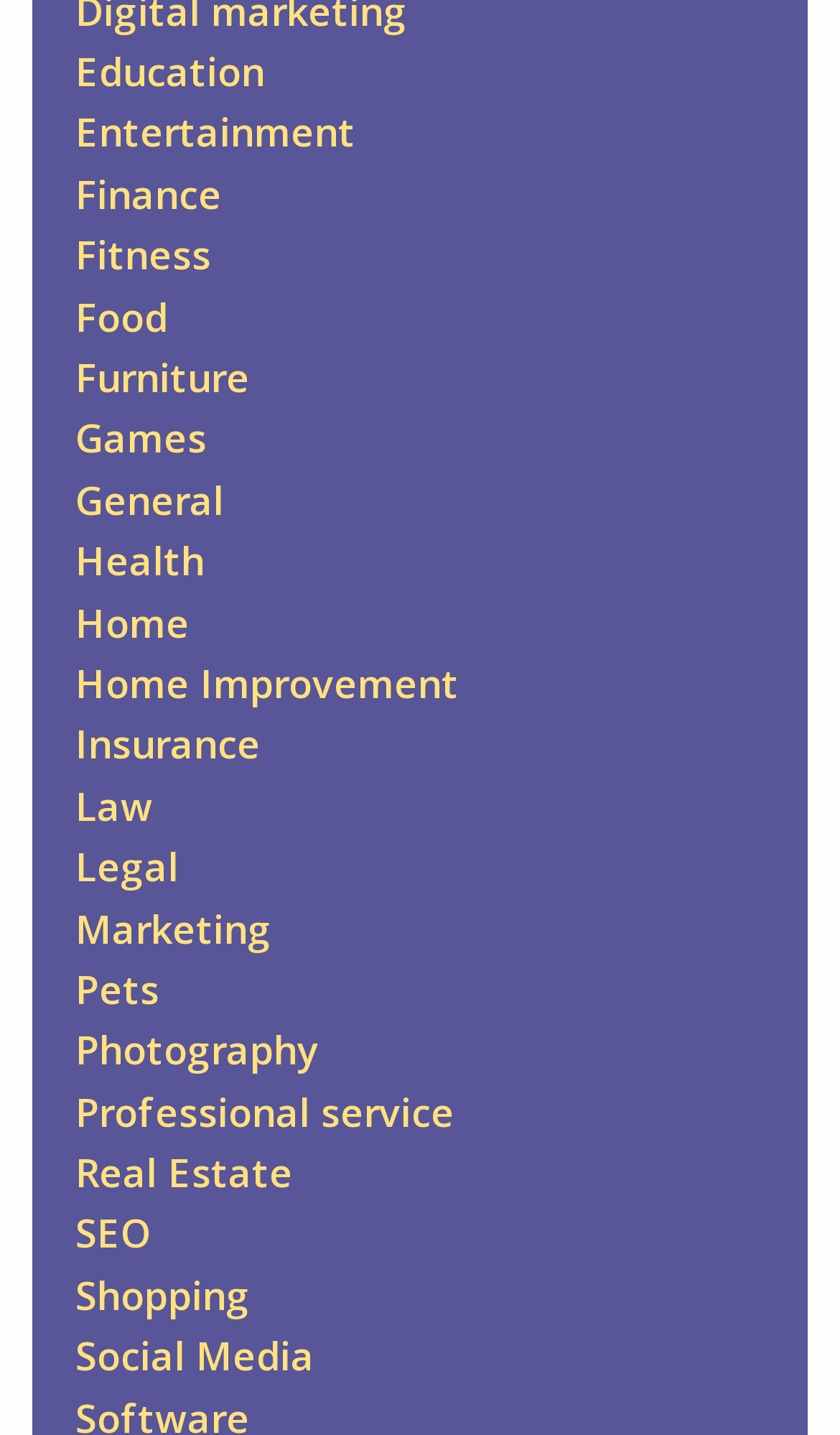Highlight the bounding box coordinates of the element that should be clicked to carry out the following instruction: "Browse Entertainment". The coordinates must be given as four float numbers ranging from 0 to 1, i.e., [left, top, right, bottom].

[0.09, 0.074, 0.423, 0.11]